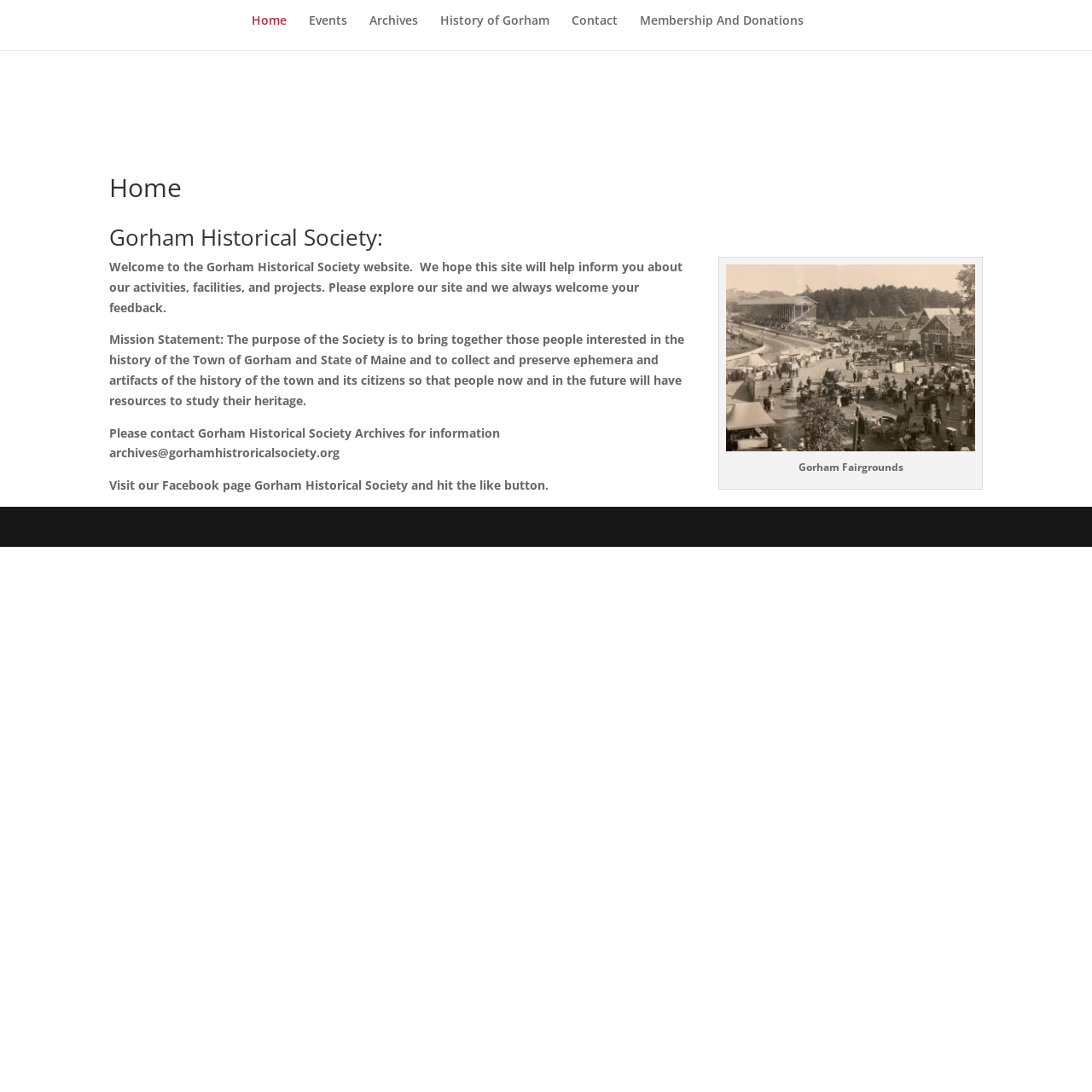From the element description: "Membership And Donations", extract the bounding box coordinates of the UI element. The coordinates should be expressed as four float numbers between 0 and 1, in the order [left, top, right, bottom].

[0.586, 0.012, 0.73, 0.045]